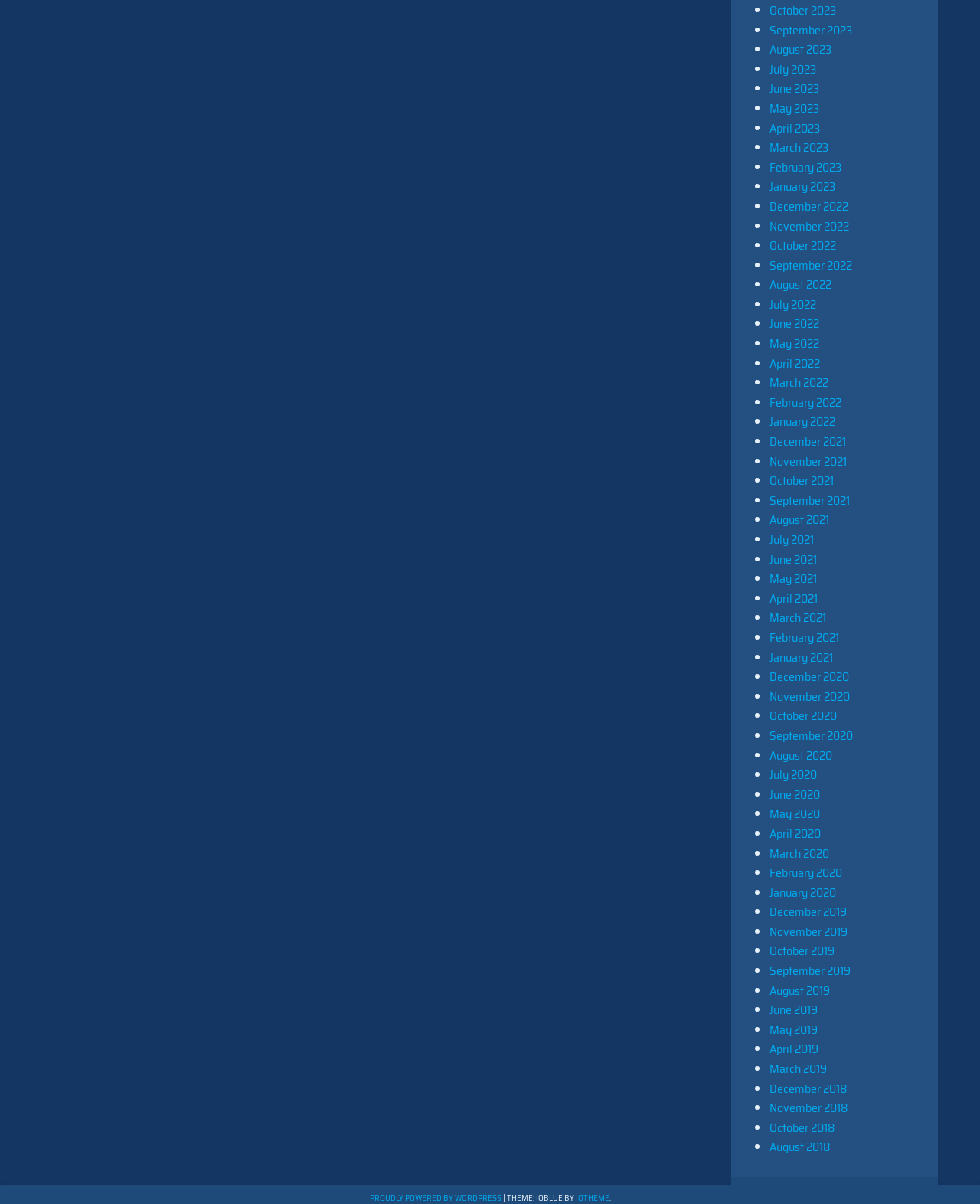Using the element description: "May 2020", determine the bounding box coordinates for the specified UI element. The coordinates should be four float numbers between 0 and 1, [left, top, right, bottom].

[0.785, 0.668, 0.837, 0.684]